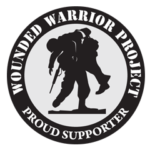What does the logo represent?
Give a one-word or short-phrase answer derived from the screenshot.

Commitment to honoring and supporting injured veterans